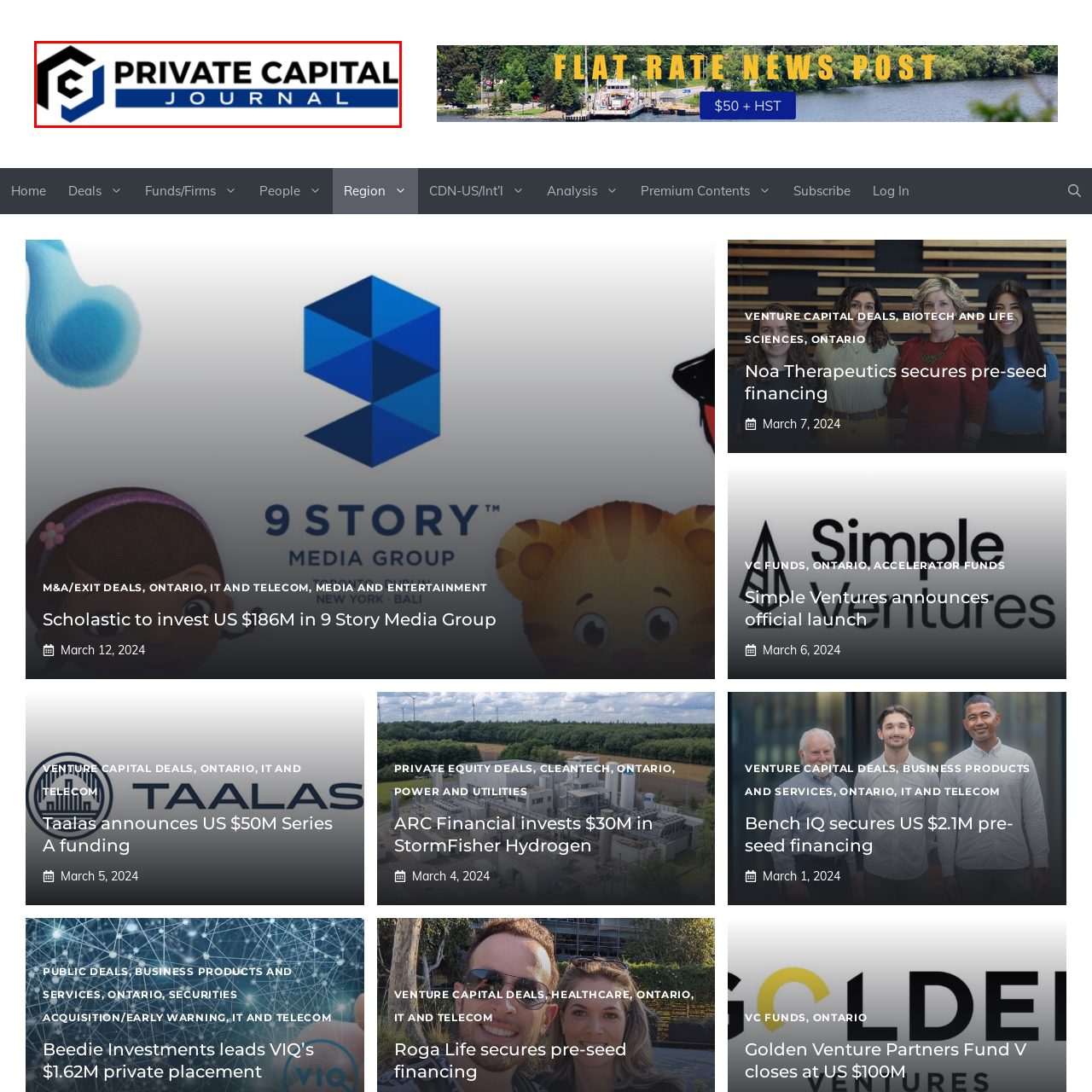Generate a detailed caption for the image that is outlined by the red border.

The image features the logo of the "Private Capital Journal," a publication focused on private capital markets and investment insights. The design incorporates bold typography with the words "PRIVATE CAPITAL" prominently displayed in uppercase, accompanied by the word "JOURNAL" in a contrasting color and font. The logo also features a distinctive geometric icon, which adds a modern touch to the overall branding. This logo is associated with a platform that provides valuable information and updates related to private equity, venture capital, and related financial dealings.